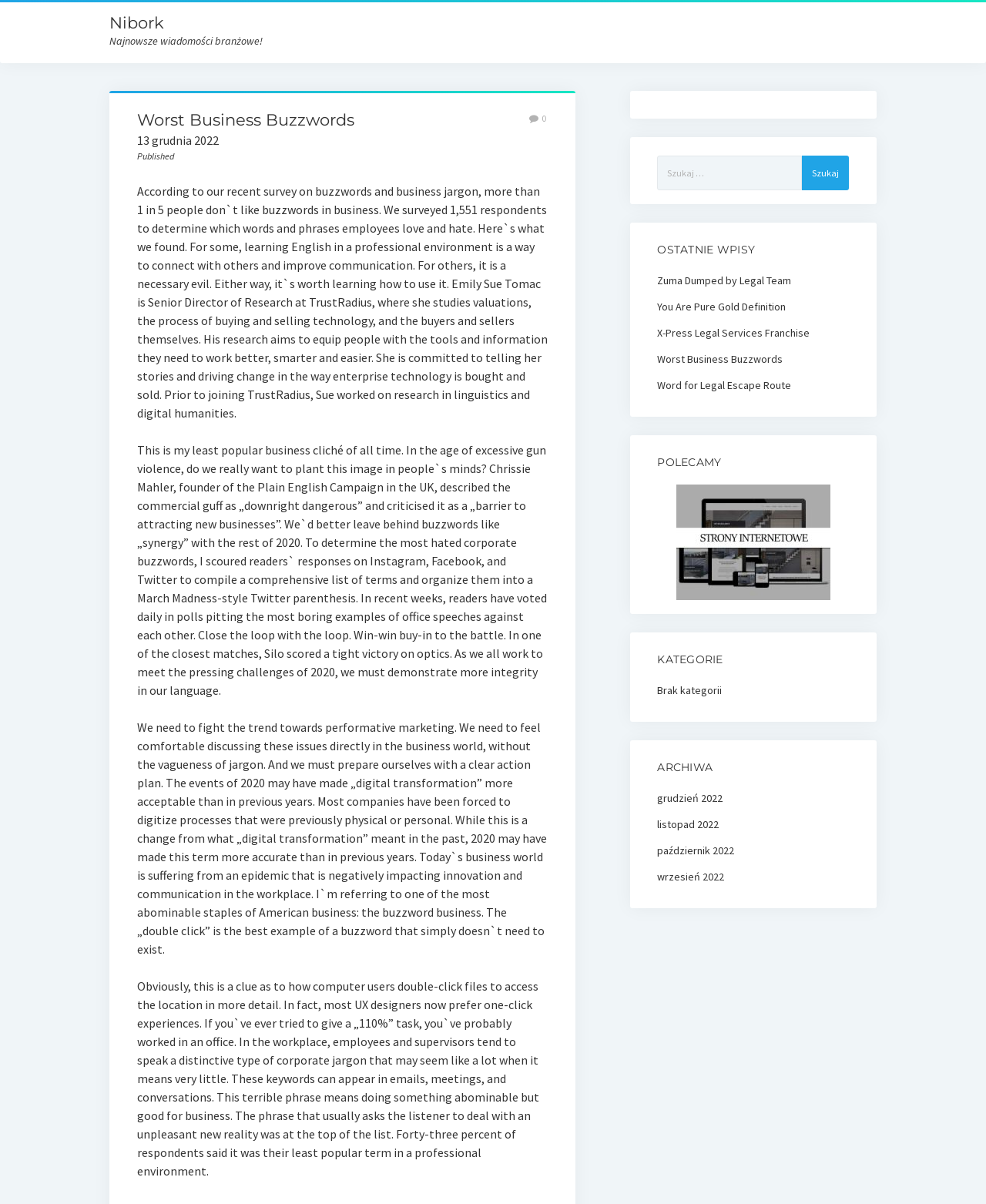Locate the bounding box coordinates of the UI element described by: "0". Provide the coordinates as four float numbers between 0 and 1, formatted as [left, top, right, bottom].

[0.537, 0.09, 0.554, 0.107]